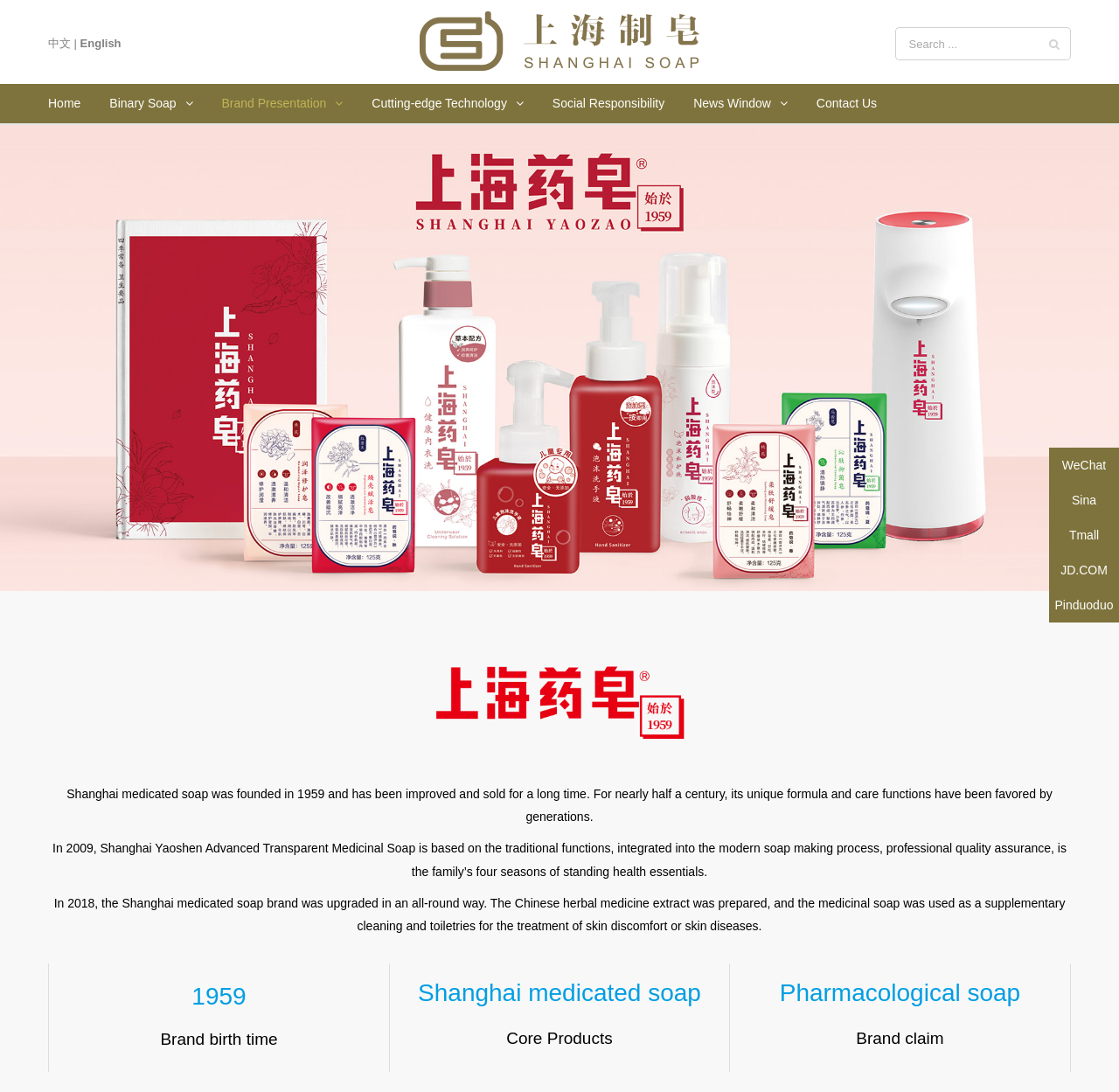Locate the bounding box coordinates of the area that needs to be clicked to fulfill the following instruction: "Follow WeChat". The coordinates should be in the format of four float numbers between 0 and 1, namely [left, top, right, bottom].

[0.938, 0.41, 1.0, 0.442]